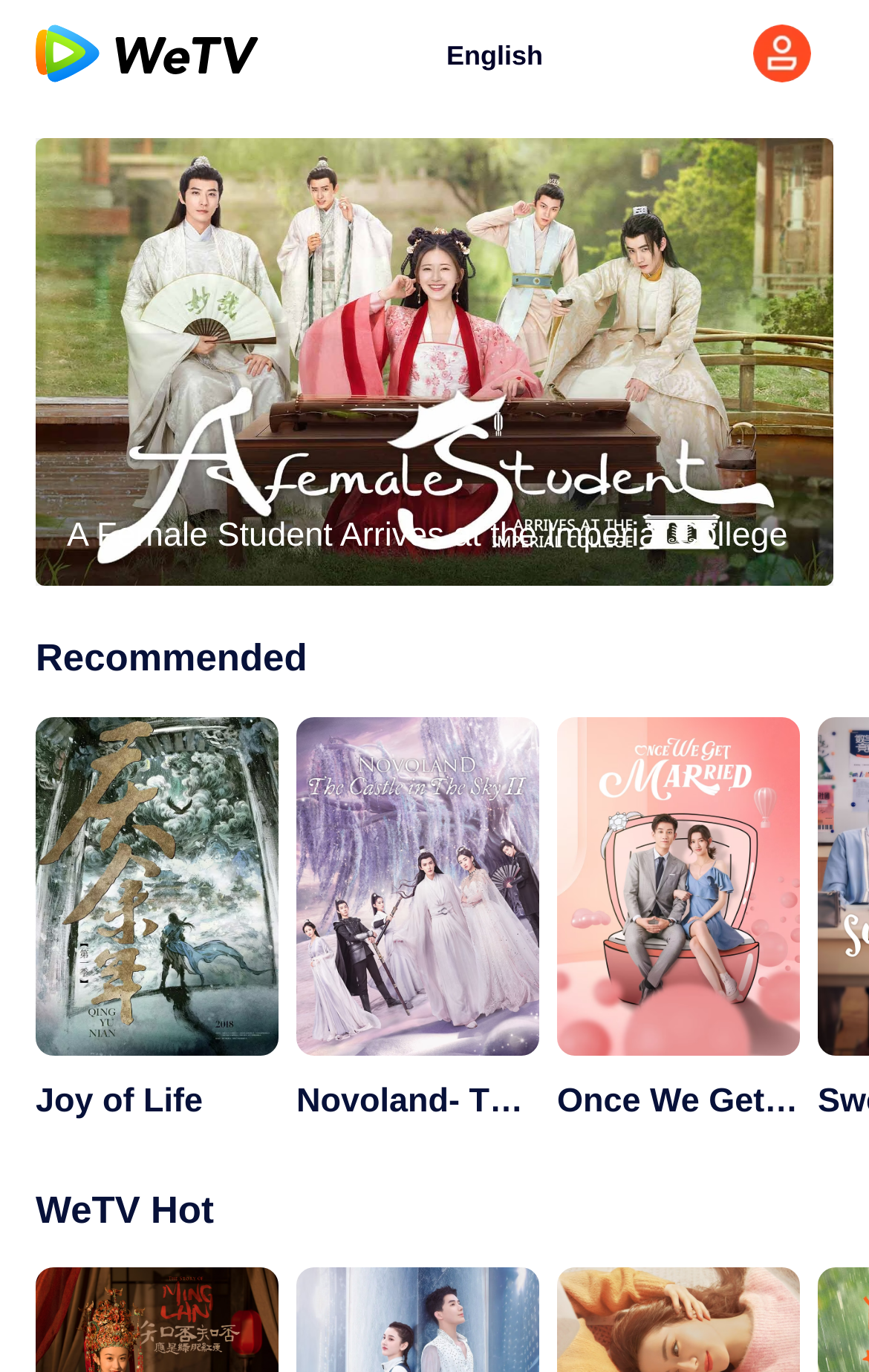Please provide a comprehensive answer to the question based on the screenshot: How many images are on the webpage?

I counted the number of image elements on the webpage, which are the logo image, the English language selection image, the 'A Female Student Arrives at the Imperial College' image, the 'Joy of Life' image, the 'Novoland- The Castle in the Sky S2' image, and the 'Once We Get Married' image. There are a total of 5 images.